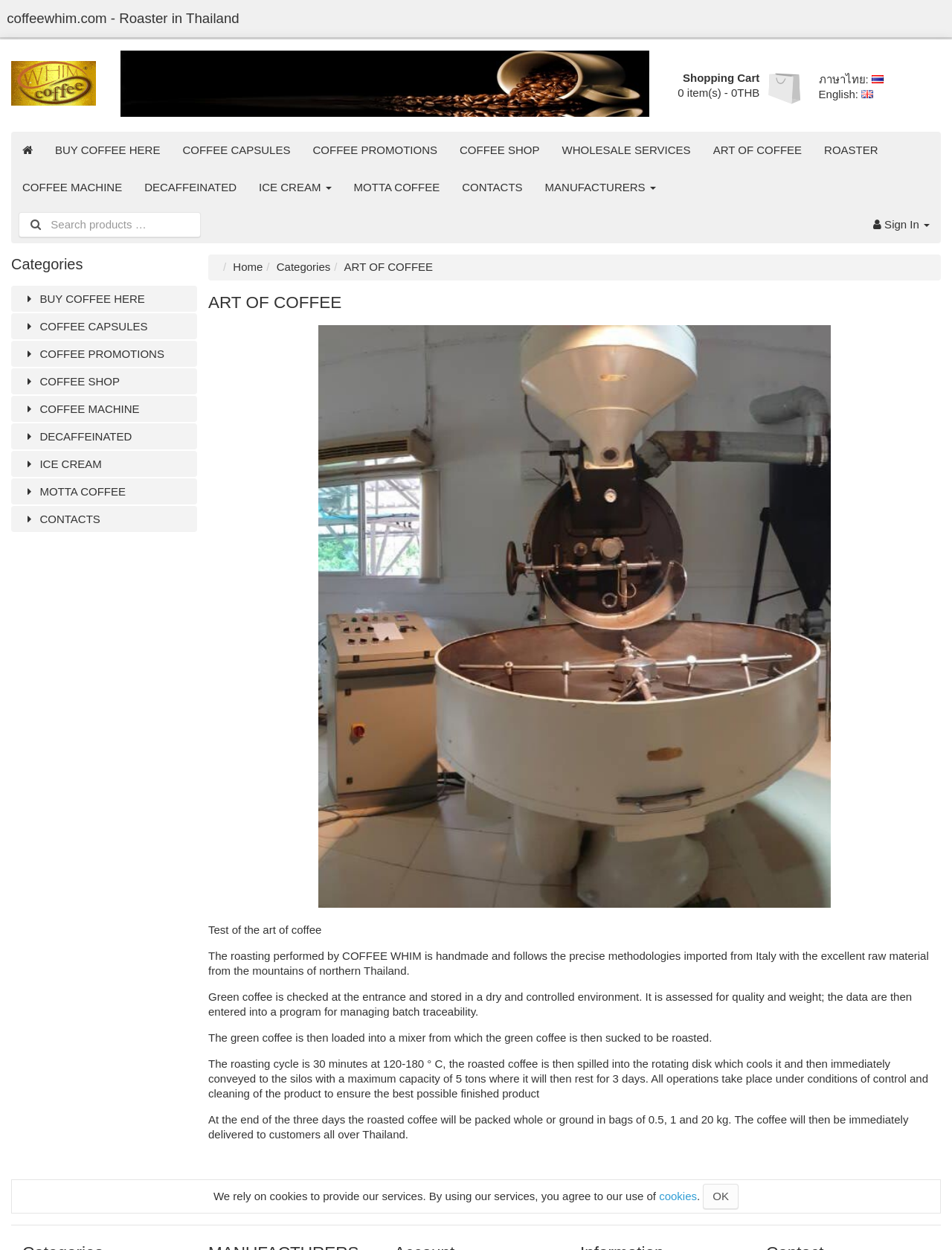Determine the main headline of the webpage and provide its text.

ART OF COFFEE